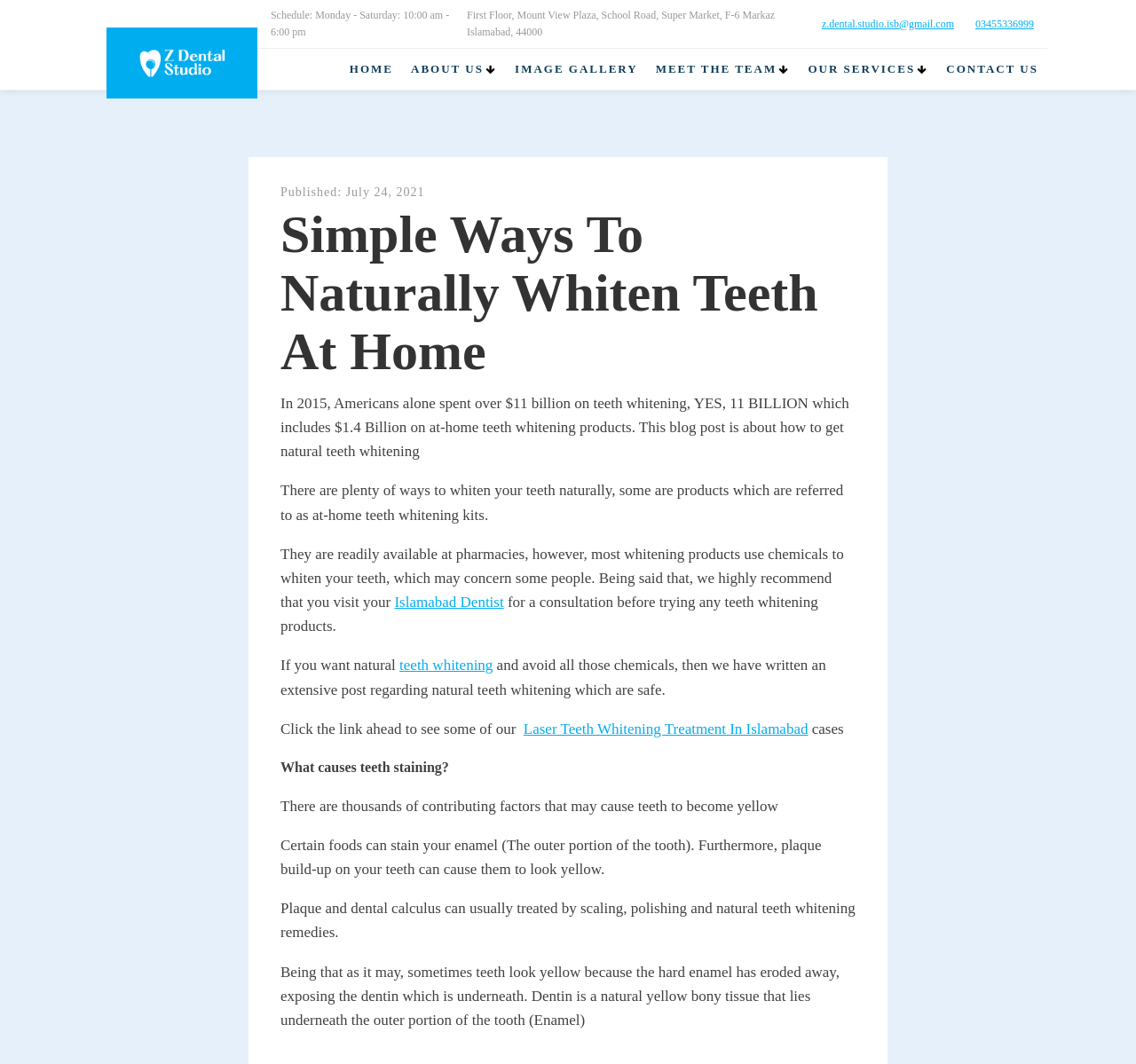Please determine the bounding box coordinates of the clickable area required to carry out the following instruction: "Click on the 'Contact' link". The coordinates must be four float numbers between 0 and 1, represented as [left, top, right, bottom].

None